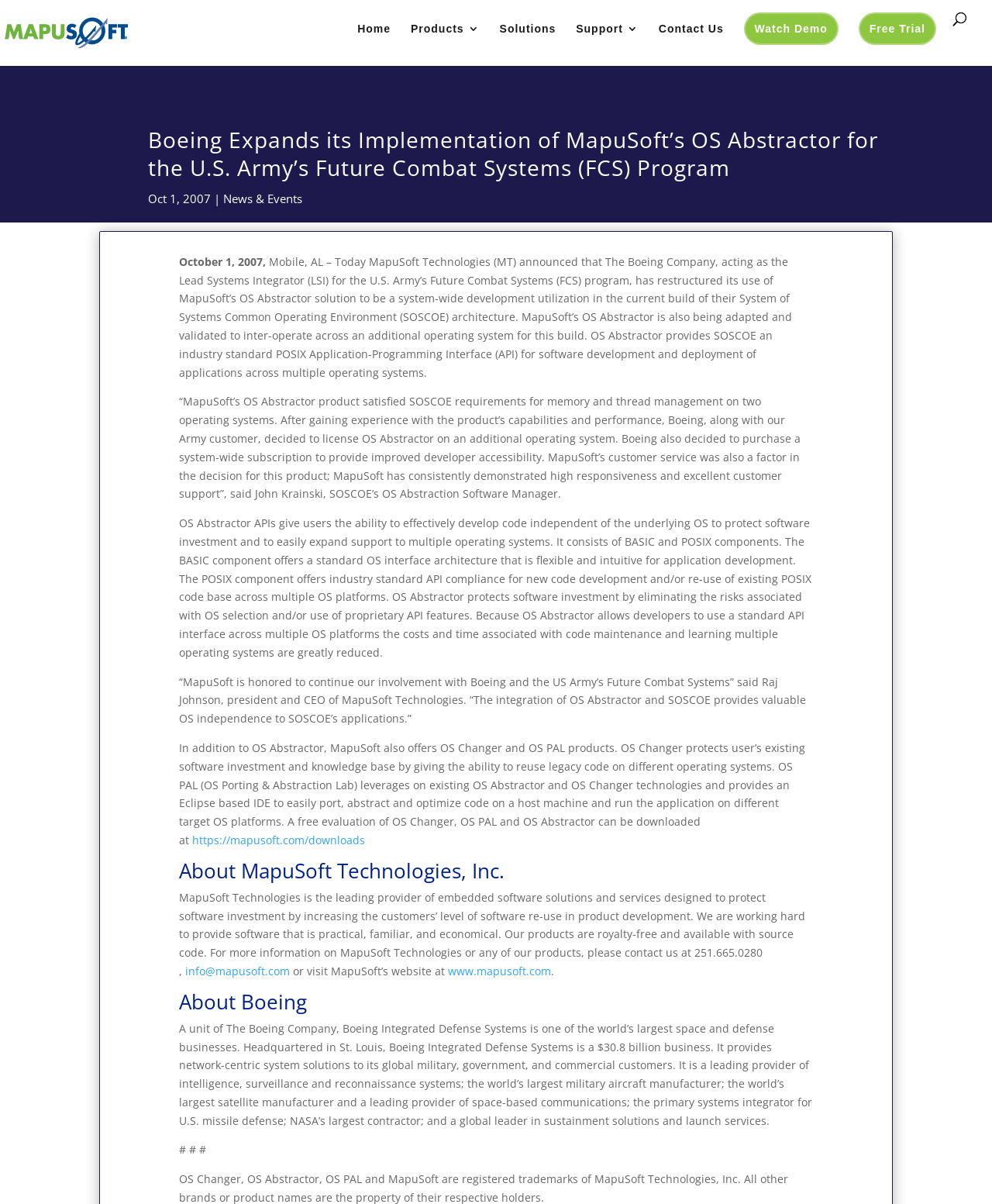Give a one-word or short phrase answer to this question: 
What is the company that expanded its implementation of MapuSoft’s OS Abstractor?

Boeing